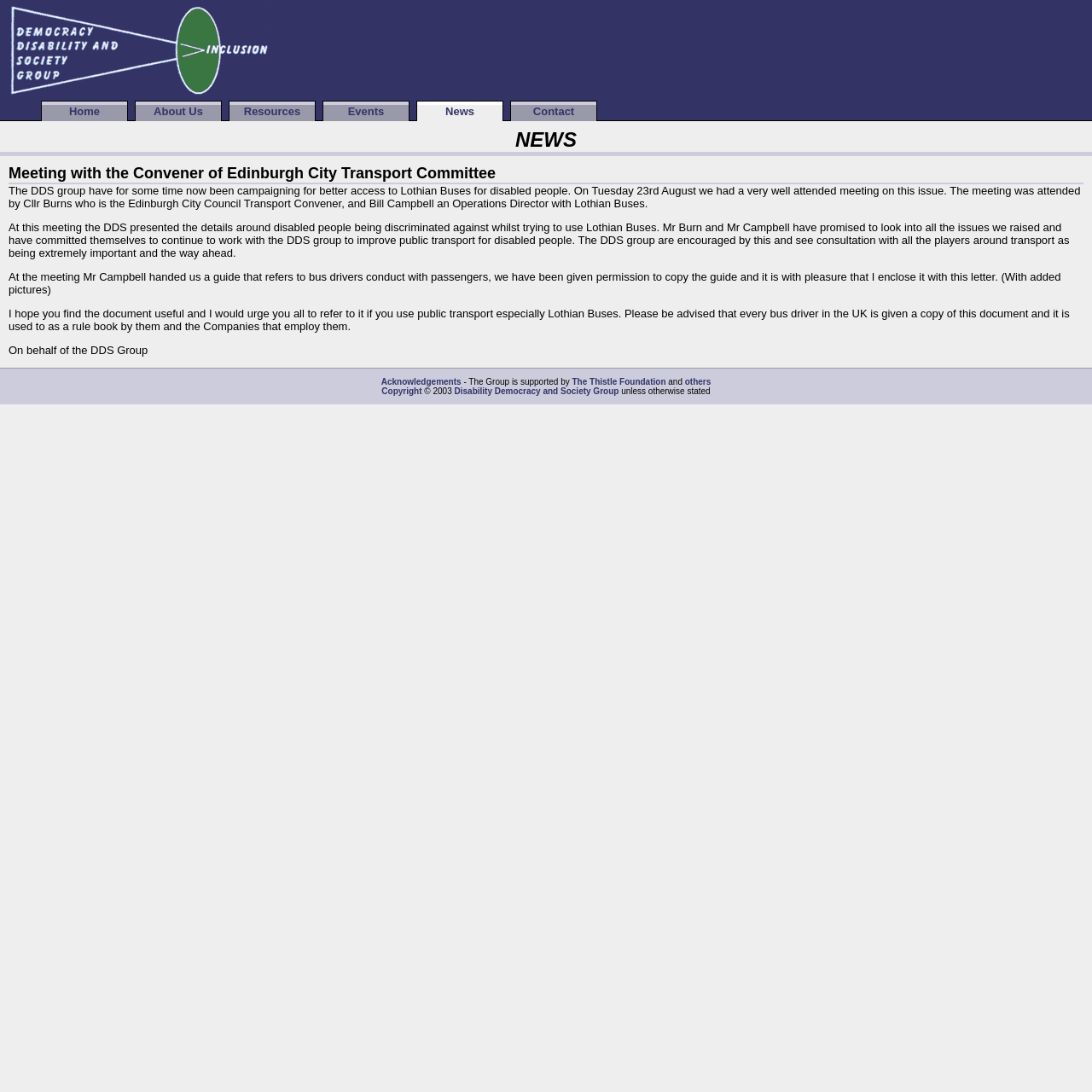What document was handed over to the DDS group by Mr Campbell?
Provide a short answer using one word or a brief phrase based on the image.

A guide that refers to bus drivers conduct with passengers